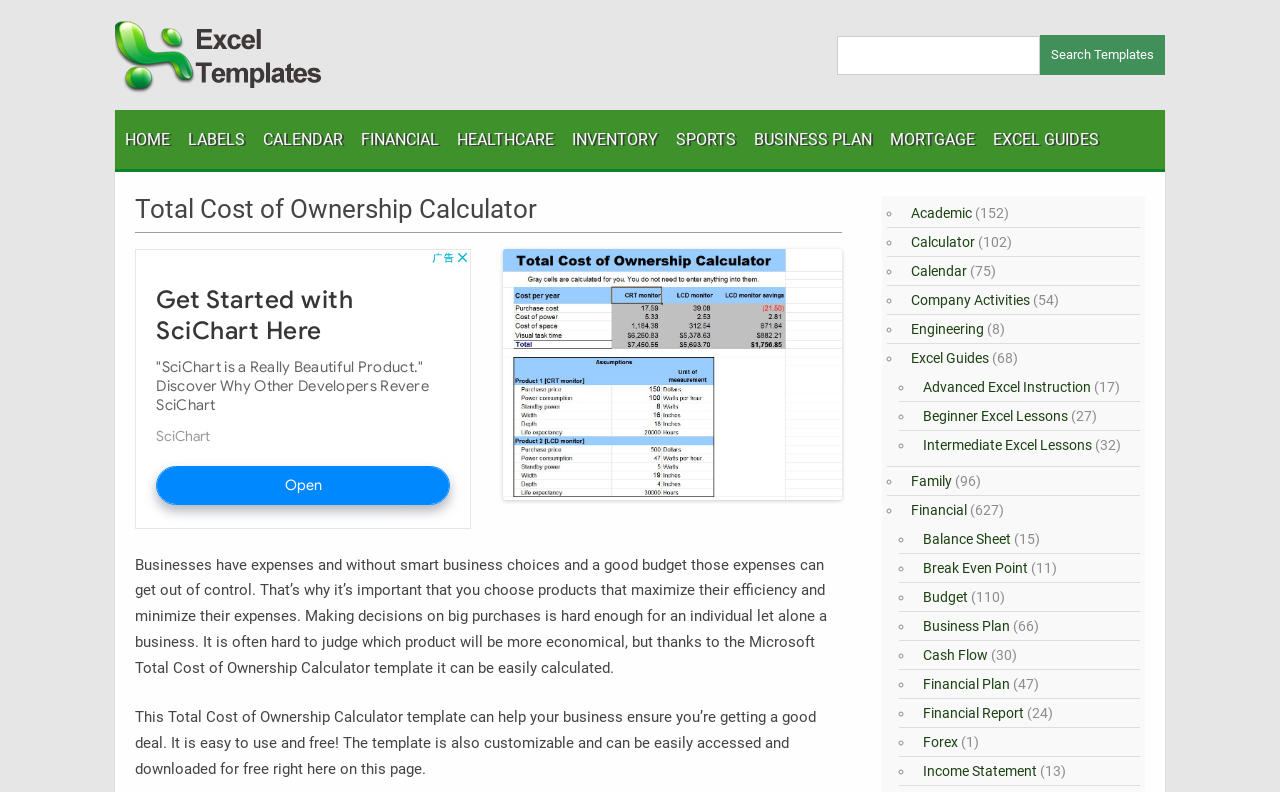Summarize the webpage comprehensively, mentioning all visible components.

The webpage is a Microsoft Total Cost of Ownership Calculator, which helps businesses ensure they are getting a good deal. The page is divided into several sections. At the top, there is a layout table with a link to skip to the content. Below this, there is a navigation menu with links to various categories, including HOME, LABELS, CALENDAR, FINANCIAL, HEALTHCARE, INVENTORY, SPORTS, BUSINESS PLAN, MORTGAGE, and EXCEL GUIDES.

On the left side of the page, there is a search bar with a button to search templates. Below this, there is a header with the title "Total Cost of Ownership Calculator". Next to the header, there is an image with the text "Free Total Cost of Ownership Calculator". 

On the right side of the page, there is a section with a brief introduction to the calculator, explaining its purpose and benefits. Below this, there is a list of links to various Excel guides and lessons, including Beginner Excel Lessons, Intermediate Excel Lessons, and Advanced Excel Instruction. Each link has a corresponding number in parentheses, indicating the number of resources available.

Further down the page, there is a list of categories with links to related resources, including Academic, Calculator, Calendar, Company Activities, Engineering, Excel Guides, Family, Financial, and more. Each category has a list marker (◦) and a number in parentheses, indicating the number of resources available.

At the bottom of the page, there is a section with links to specific financial resources, including Balance Sheet, Break Even Point, Budget, Business Plan, Cash Flow, and Financial Plan. Each link has a corresponding number in parentheses, indicating the number of resources available.